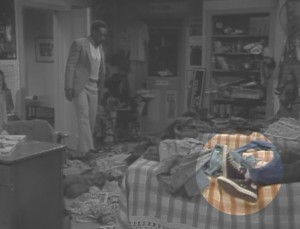Give an elaborate caption for the image.

The image captures a scene from the classic television show, "The Cosby Show," specifically highlighting a moment featuring Theo Huxtable. In this shot, Theo's messy room is depicted, showcasing scattered clothes and clutter that characterize his laid-back lifestyle. Central to the image is a close-up of a pair of Converse Chuck Taylor All-Star shoes, symbolizing his unique sense of style amid the chaos of teenage life. The setting emphasizes the contrast between the vibrant character of Theo and the disorder of his surroundings, further accentuated by the juxtaposition between the shoes and the disheveled environment. The scene conveys themes of youth, individuality, and the quintessential struggle of adolescence.